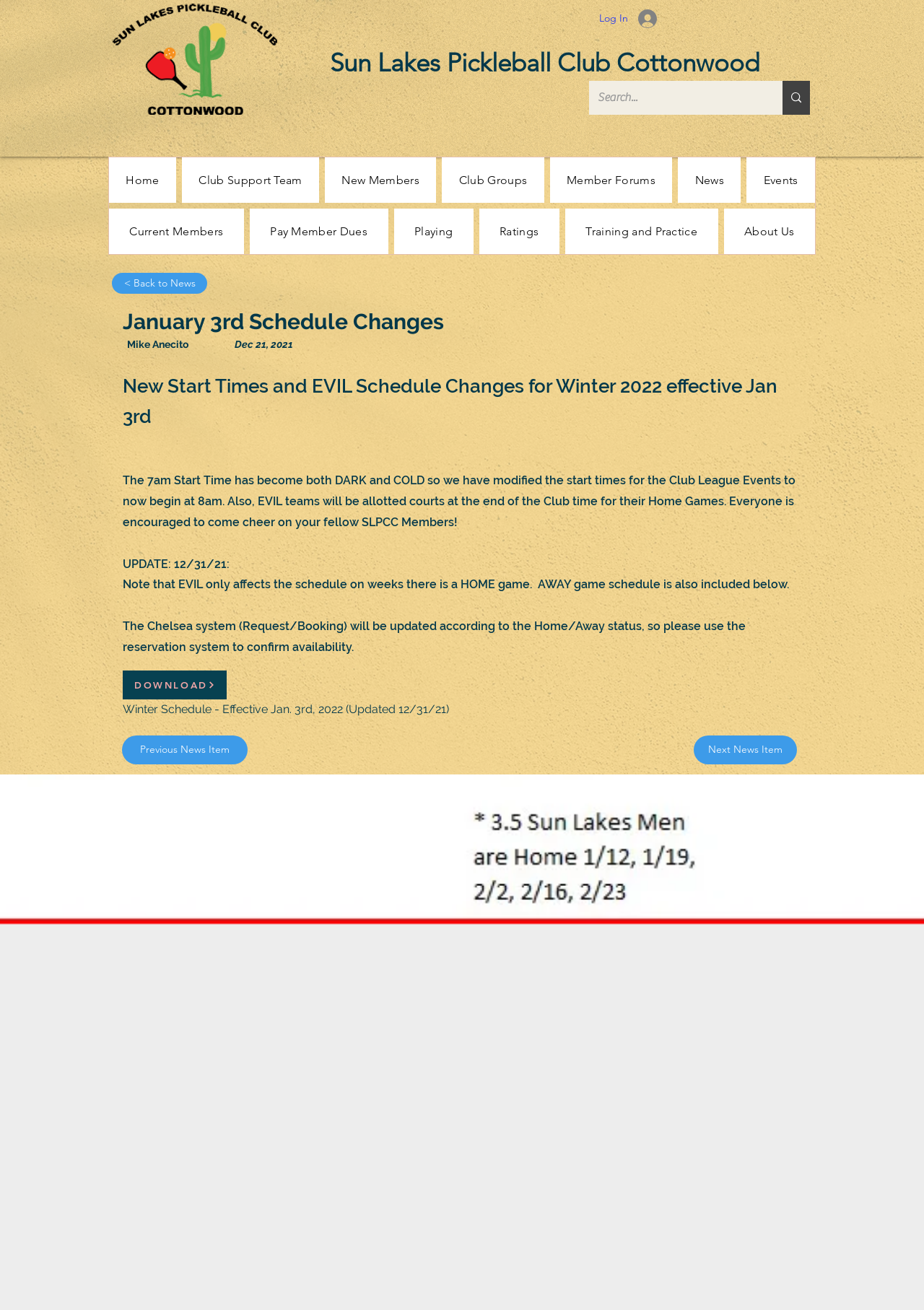Provide the bounding box coordinates of the HTML element described by the text: "< Back to News".

[0.121, 0.208, 0.224, 0.224]